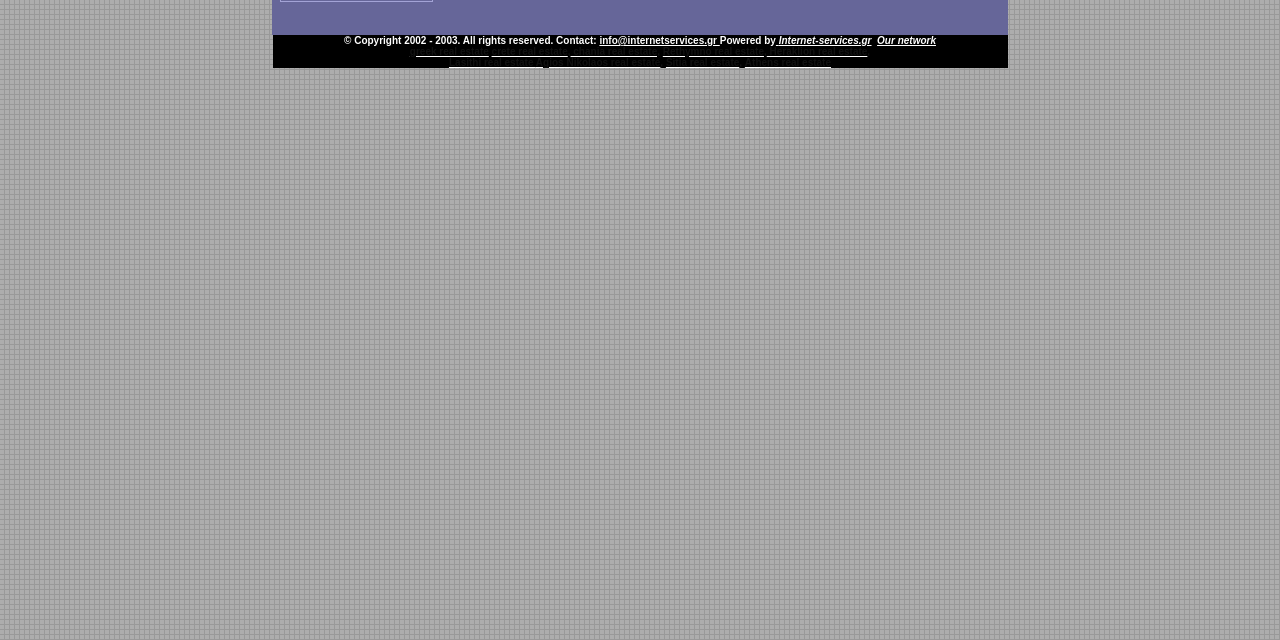Please determine the bounding box coordinates for the UI element described here. Use the format (top-left x, top-left y, bottom-right x, bottom-right y) with values bounded between 0 and 1: info@internetservices.gr

[0.468, 0.055, 0.562, 0.072]